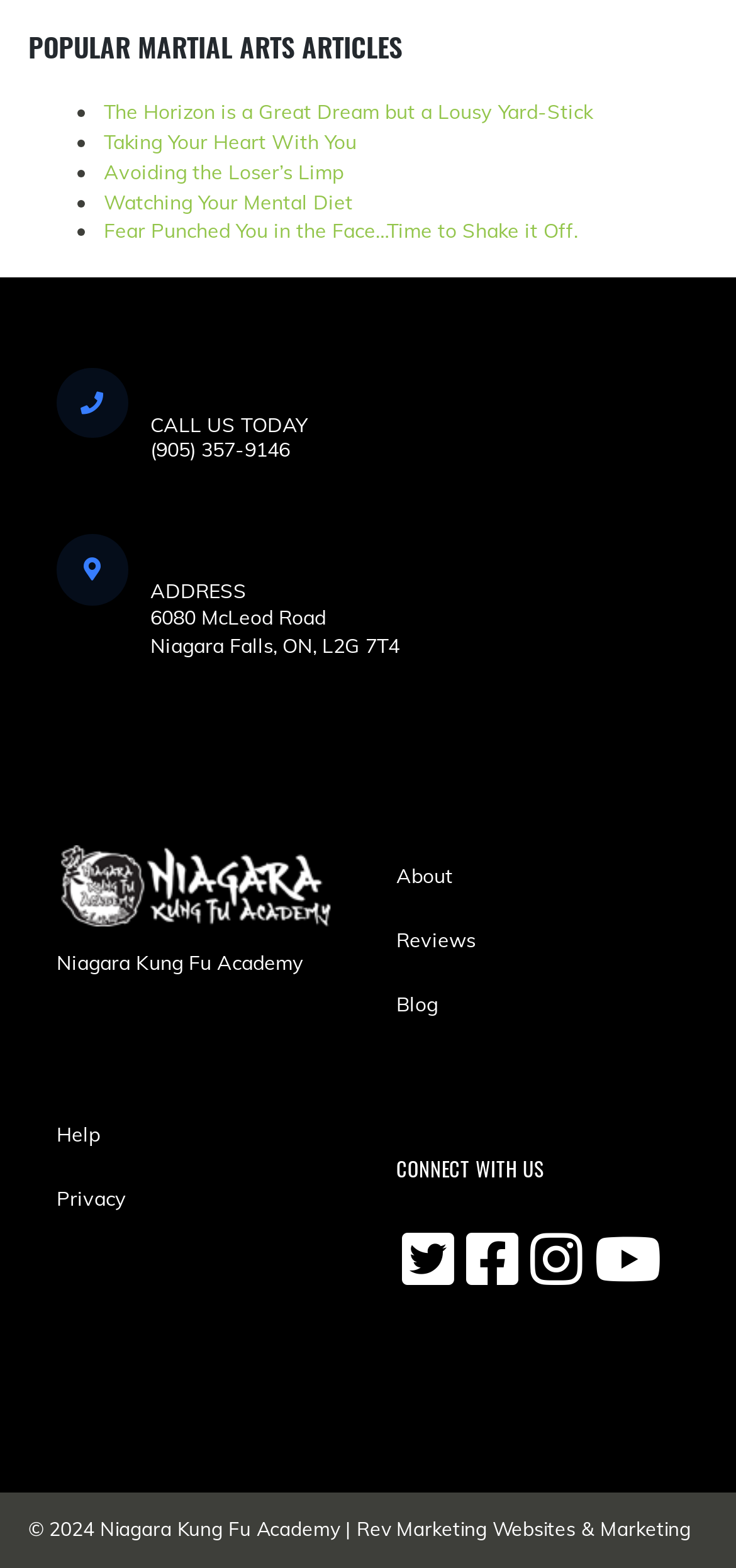Specify the bounding box coordinates of the area to click in order to follow the given instruction: "Click on 'The Horizon is a Great Dream but a Lousy Yard-Stick'."

[0.141, 0.063, 0.805, 0.08]